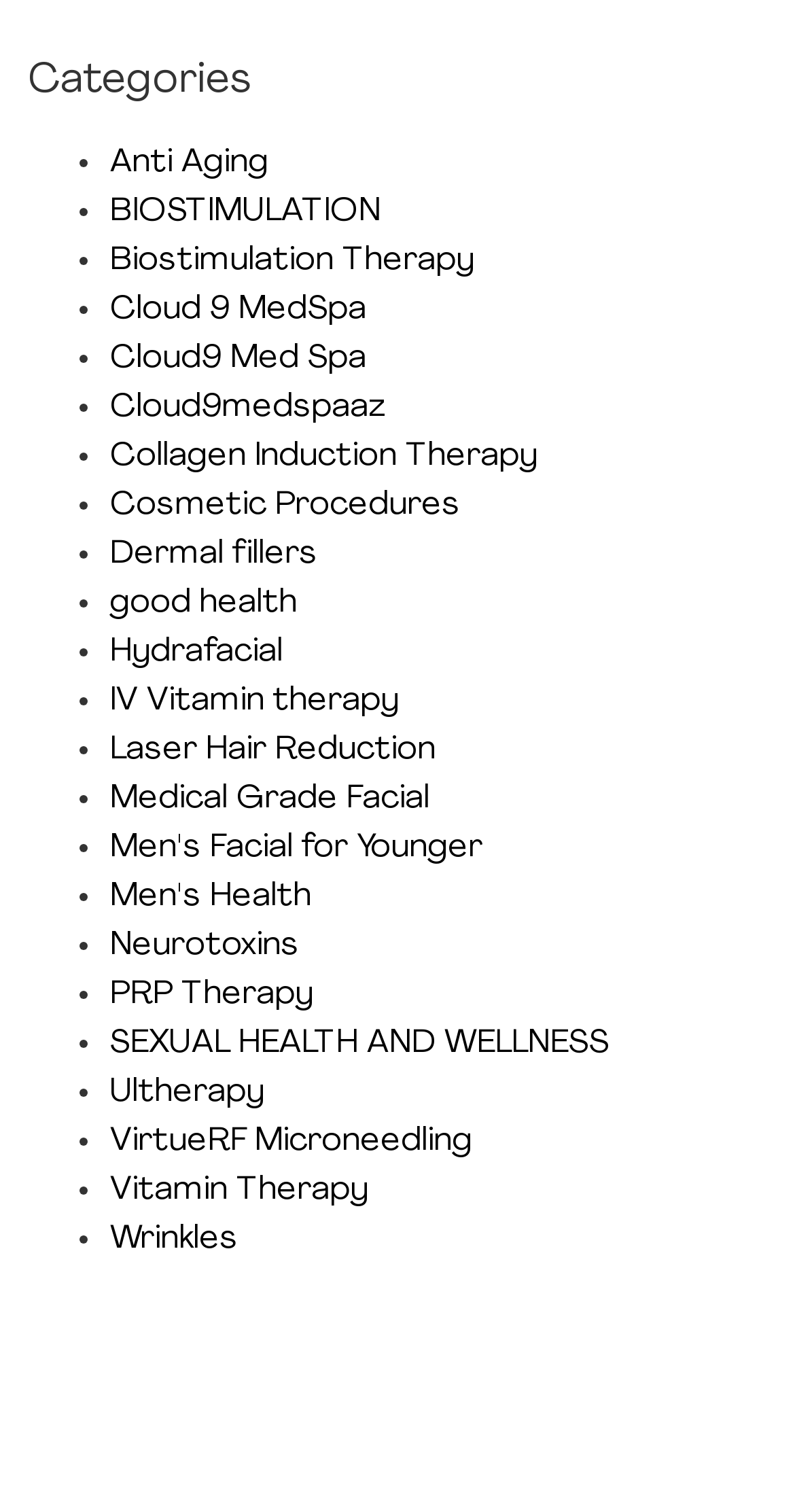Find the bounding box coordinates of the element you need to click on to perform this action: 'View Biostimulation Therapy'. The coordinates should be represented by four float values between 0 and 1, in the format [left, top, right, bottom].

[0.138, 0.161, 0.597, 0.183]